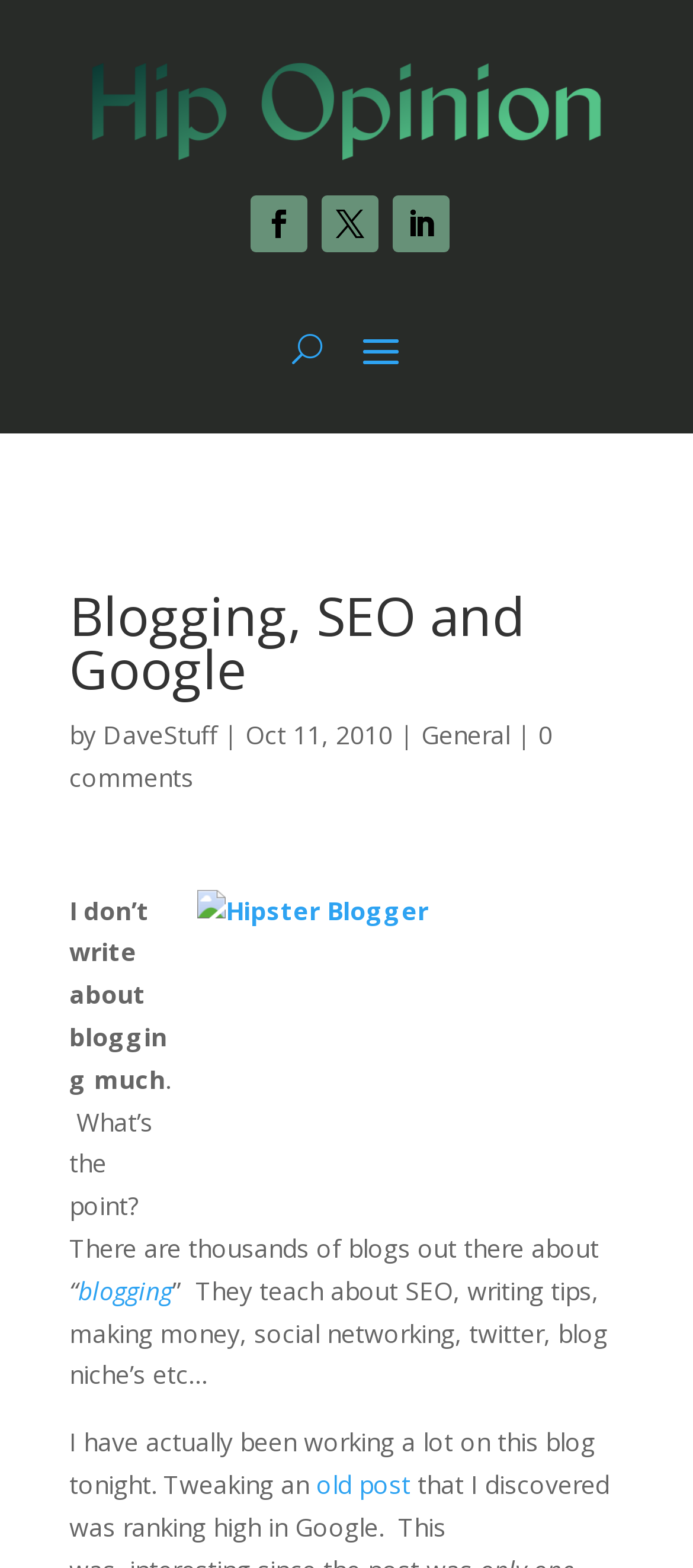Carefully examine the image and provide an in-depth answer to the question: What is the topic of the blog post?

The topic of the blog post can be inferred from the content of the post. The author mentions that they don't write about blogging much and then goes on to talk about what other blogs about blogging typically cover.